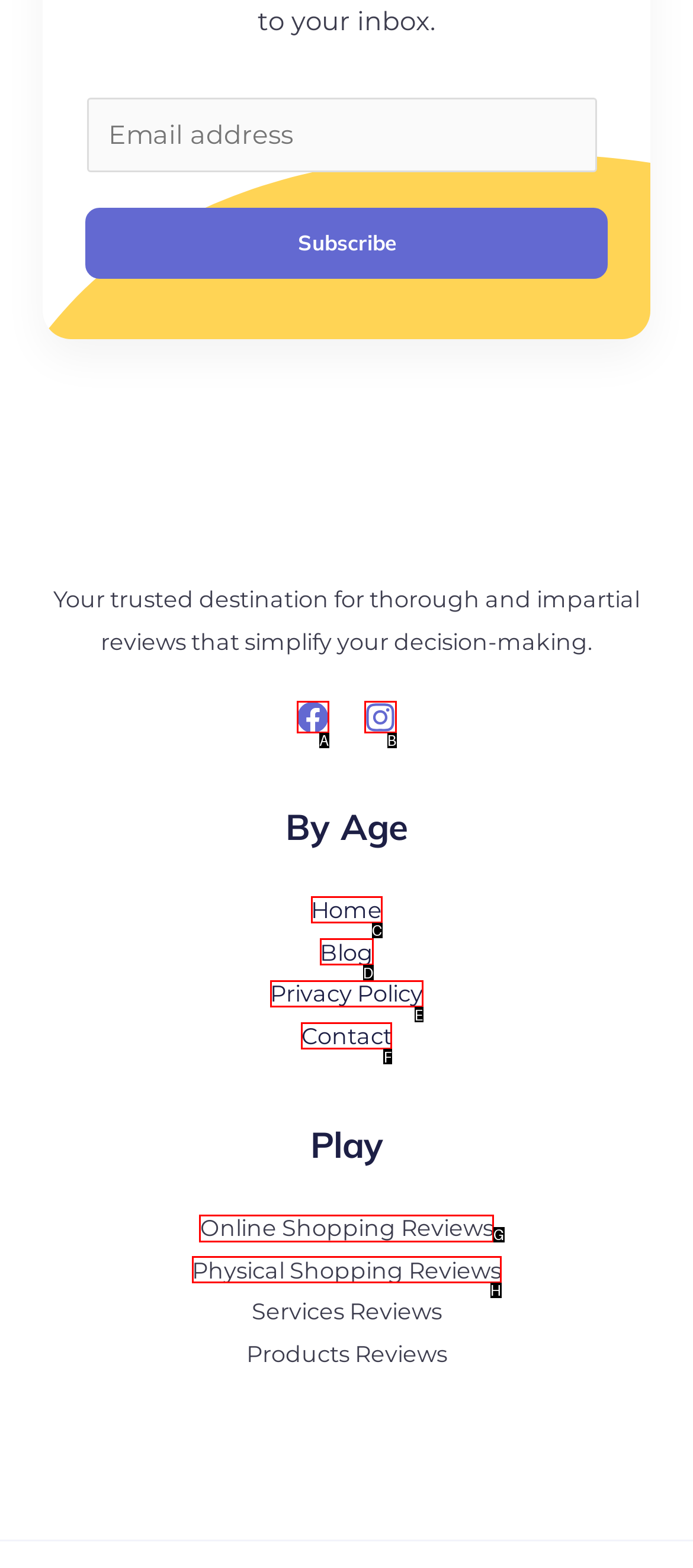Select the correct UI element to click for this task: Explore online shopping reviews.
Answer using the letter from the provided options.

G